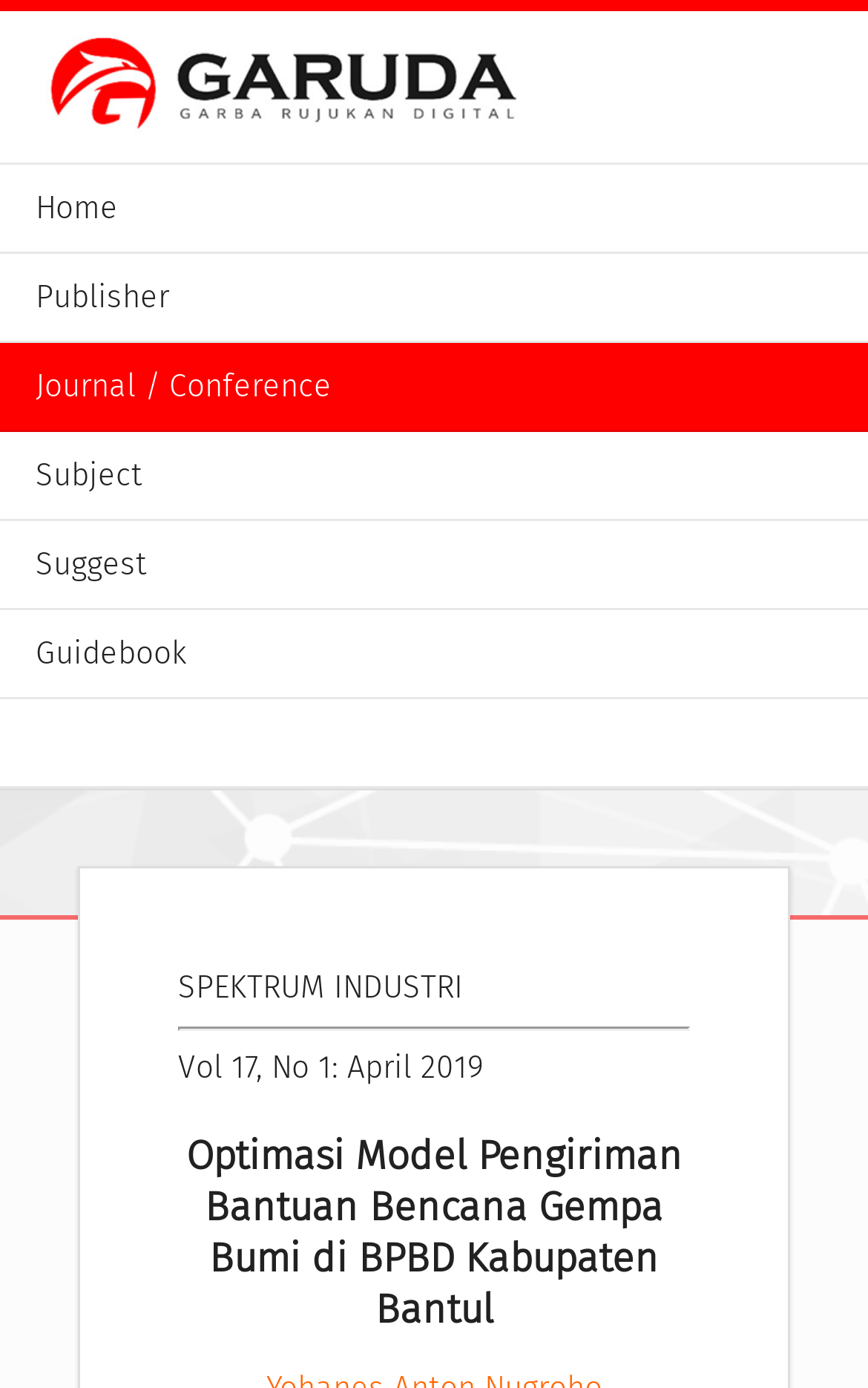What is the name of the journal?
Use the image to answer the question with a single word or phrase.

SPEKTRUM INDUSTRI